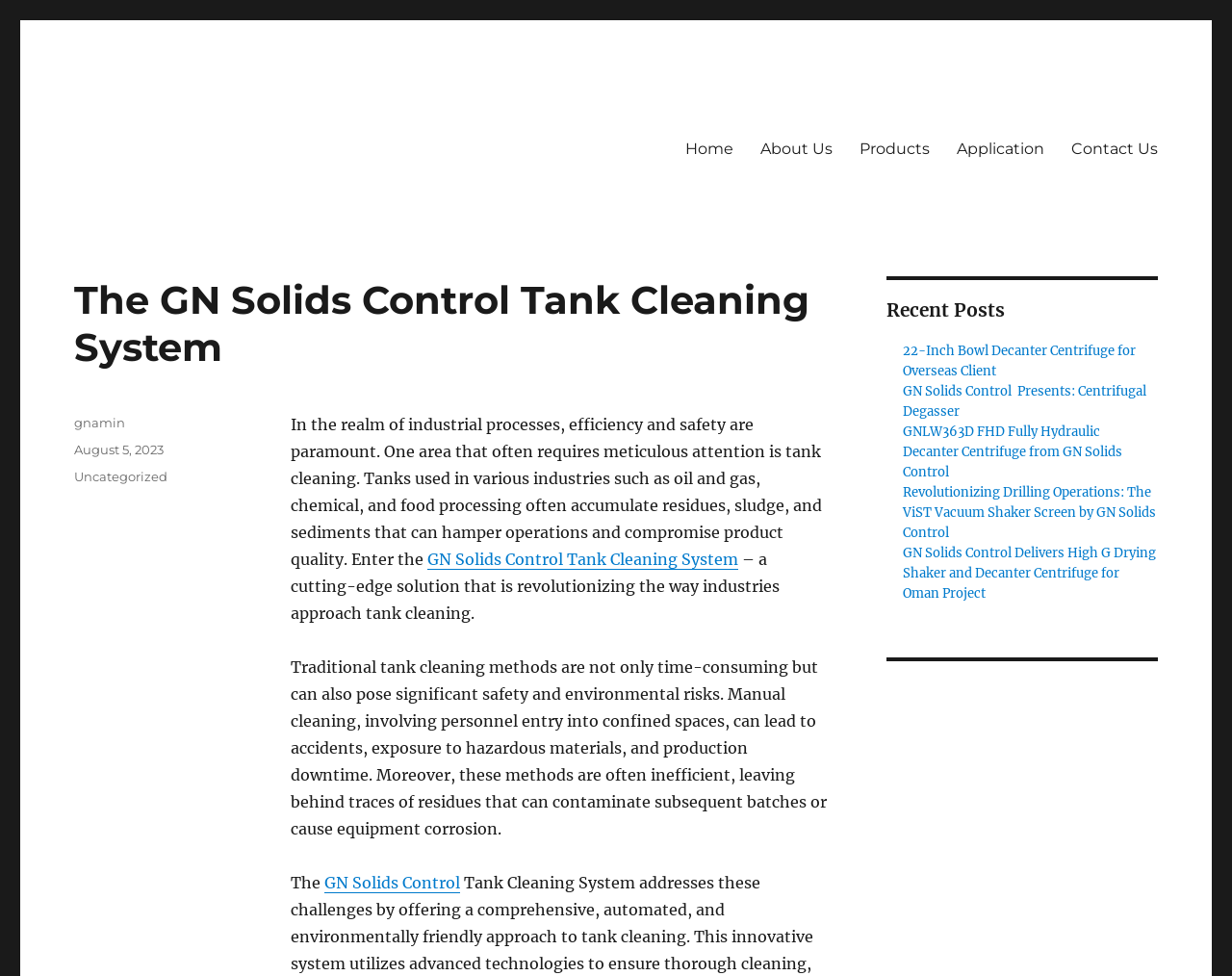What type of industries can benefit from the GN Solids Control Tank Cleaning System?
Provide a fully detailed and comprehensive answer to the question.

The webpage mentions that tanks used in various industries such as oil and gas, chemical, and food processing often accumulate residues, sludge, and sediments that can hamper operations and compromise product quality. This implies that the GN Solids Control Tank Cleaning System can be beneficial for these industries.